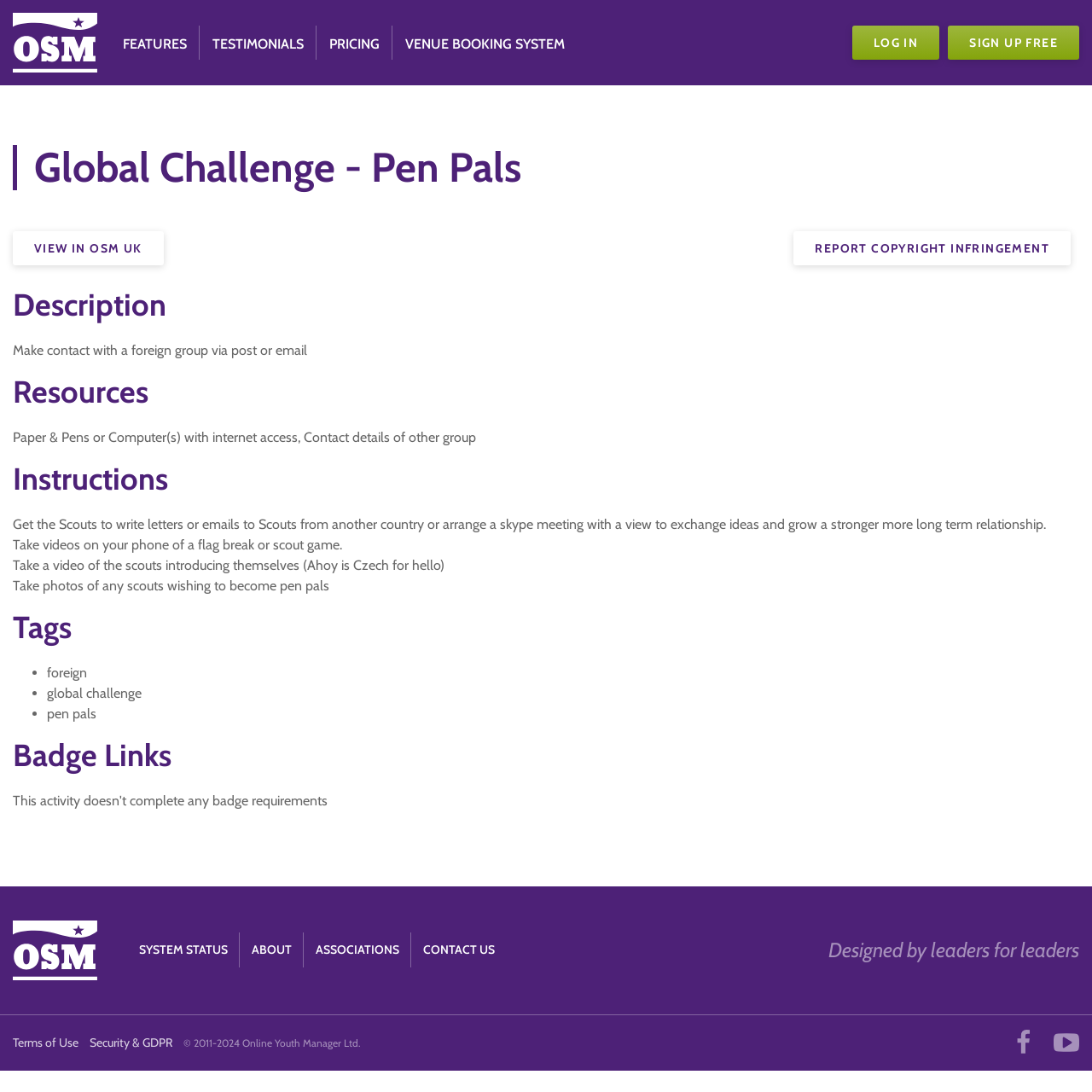What is the copyright year range of Online Youth Manager Ltd.?
Refer to the image and provide a concise answer in one word or phrase.

2011-2024